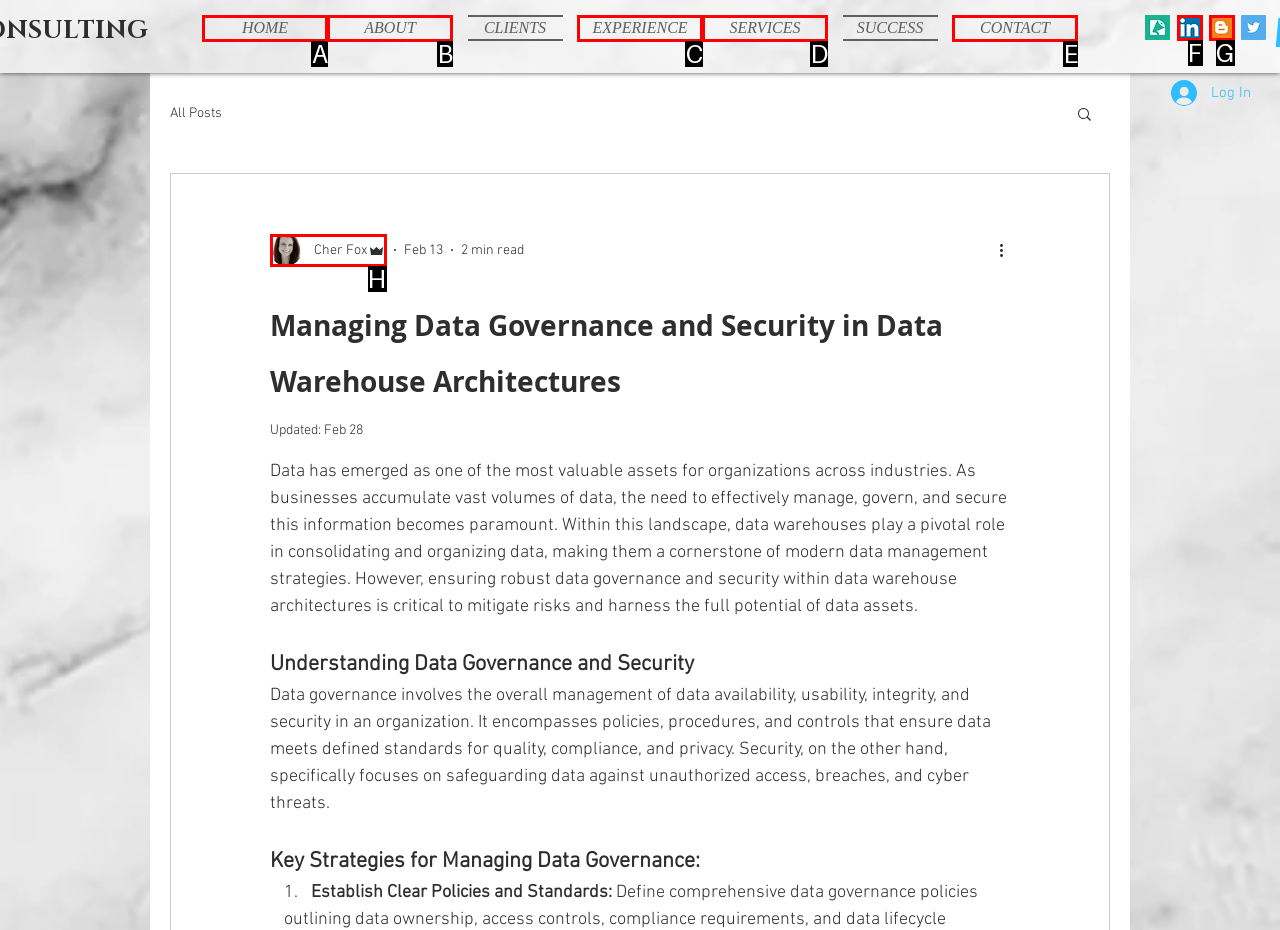From the choices given, find the HTML element that matches this description: aria-label="LinkedIn Social Icon". Answer with the letter of the selected option directly.

F